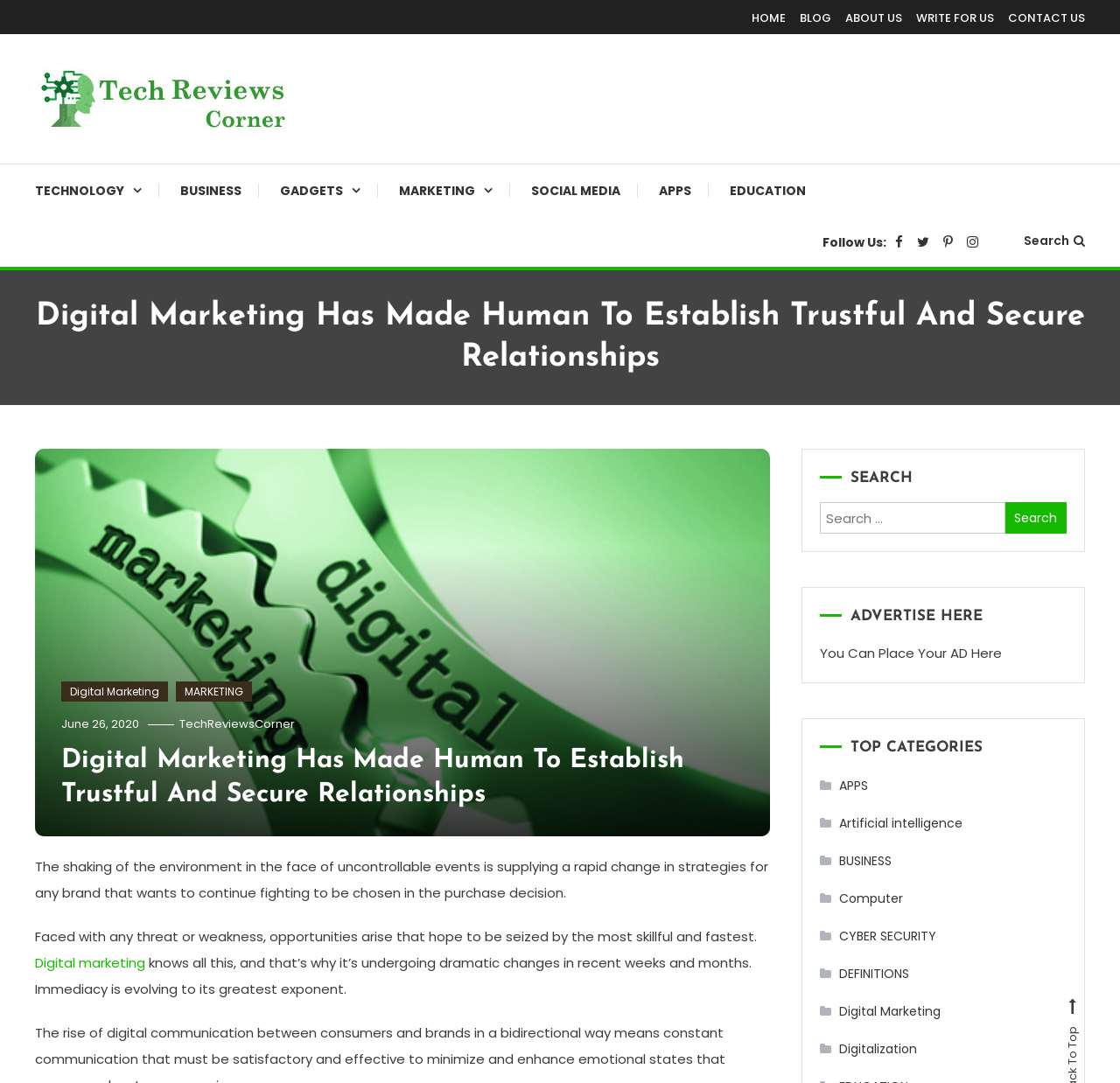Please identify the bounding box coordinates of the element's region that I should click in order to complete the following instruction: "Read about Digital Marketing". The bounding box coordinates consist of four float numbers between 0 and 1, i.e., [left, top, right, bottom].

[0.055, 0.629, 0.15, 0.648]